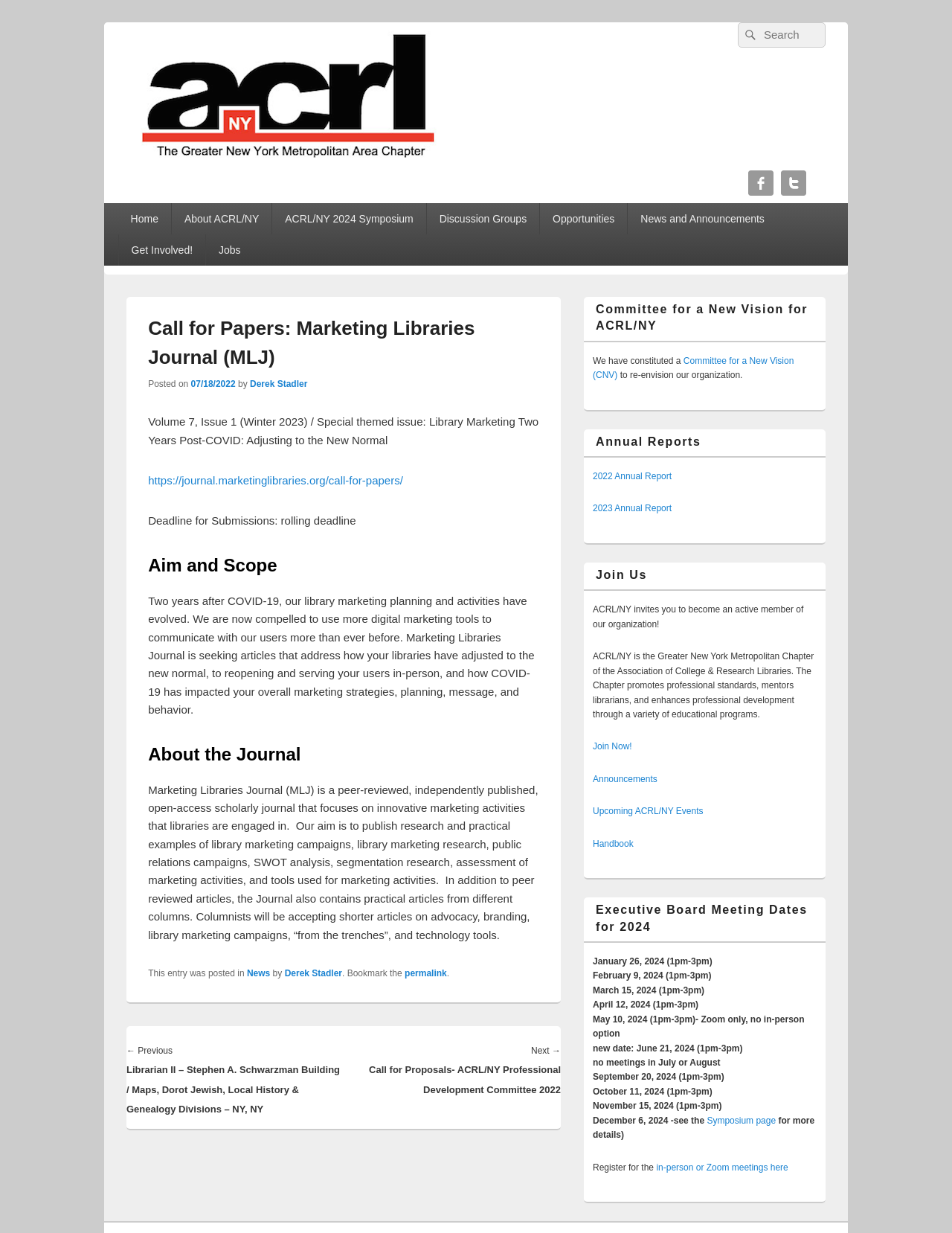What is the theme of the special issue of the journal?
Look at the image and answer the question using a single word or phrase.

Library Marketing Two Years Post-COVID